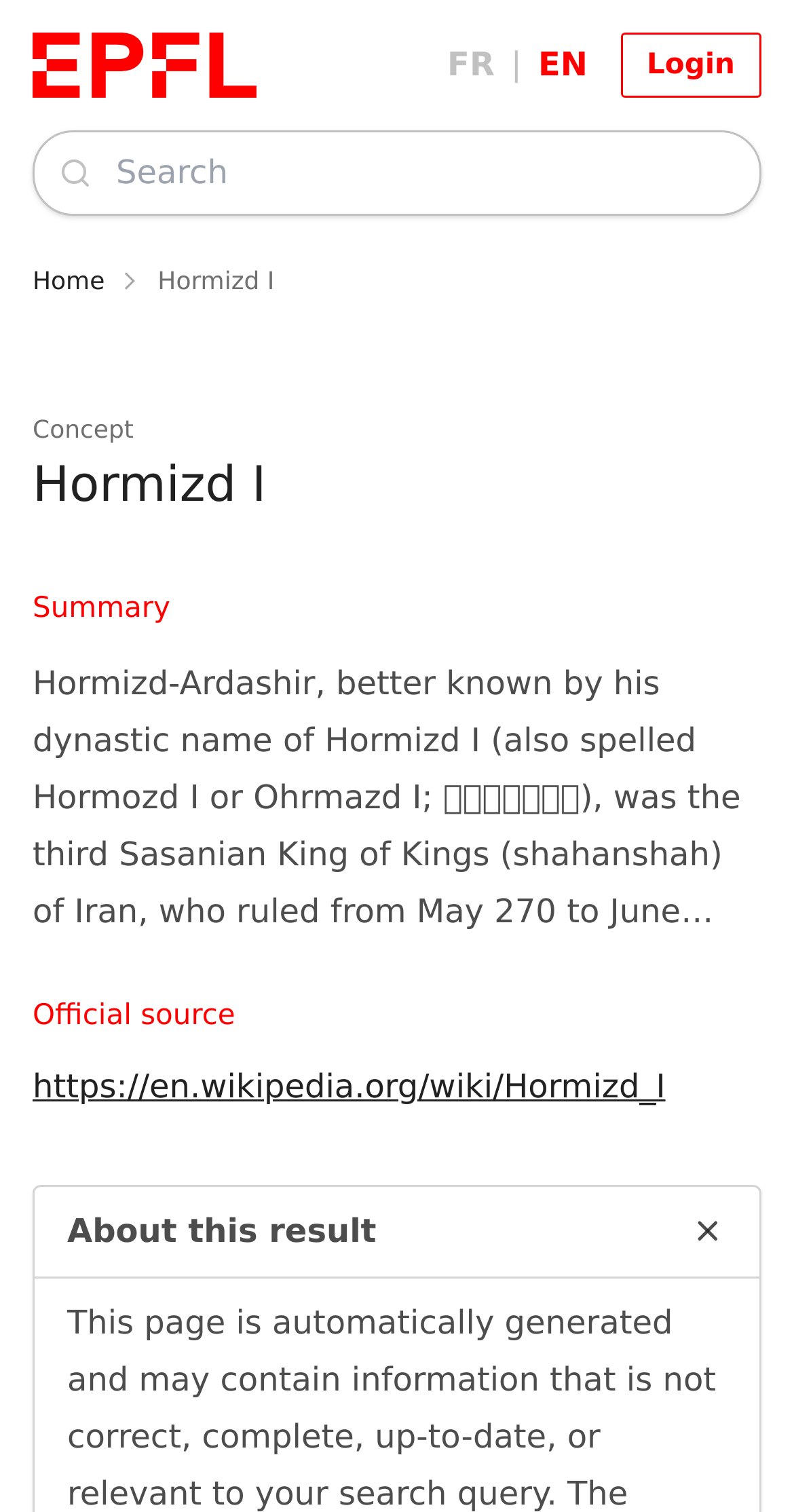Determine the bounding box coordinates of the element that should be clicked to execute the following command: "go to Home".

[0.041, 0.175, 0.132, 0.197]